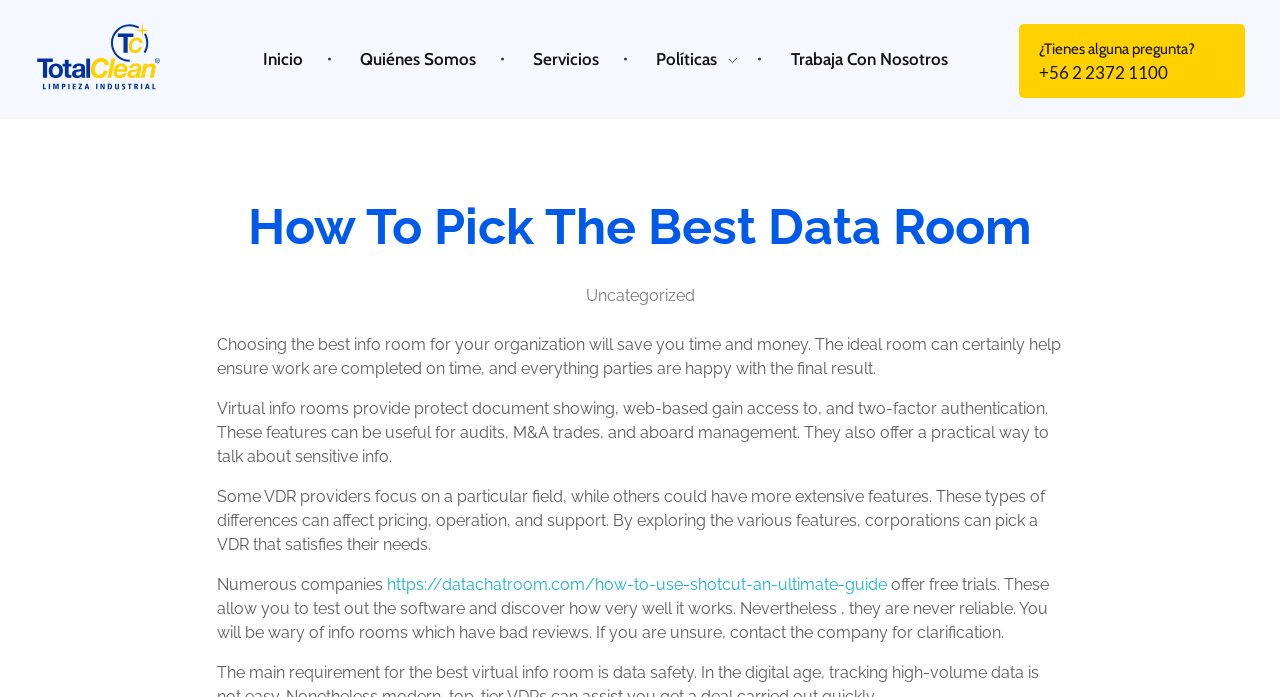Create a detailed summary of the webpage's content and design.

This webpage is about choosing the best data room for an organization. At the top left, there is a link and a heading with the title "Total Clean". Below this, there is a static text "Limpieza industrial". 

On the top right, there are five links in a row, namely "Inicio", "Quiénes Somos", "Servicios", "Políticas", and "Trabaja Con Nosotros". 

Further down, on the right side, there is a link with a phone number "+56 2 2372 1100" and a question "¿Tienes alguna pregunta?". 

The main content of the webpage is divided into four paragraphs. The first paragraph explains the benefits of choosing the best data room, such as saving time and money. The second paragraph describes the features of virtual info rooms, including secure document sharing and two-factor authentication. The third paragraph discusses the differences between various VDR providers and their features, which affect pricing, operation, and support. The fourth paragraph mentions that many companies offer free trials, but warns to be cautious of data rooms with bad reviews.

There is also a link to an external webpage "https://datachatroom.com/how-to-use-shotcut-an-ultimate-guide" in the fourth paragraph.